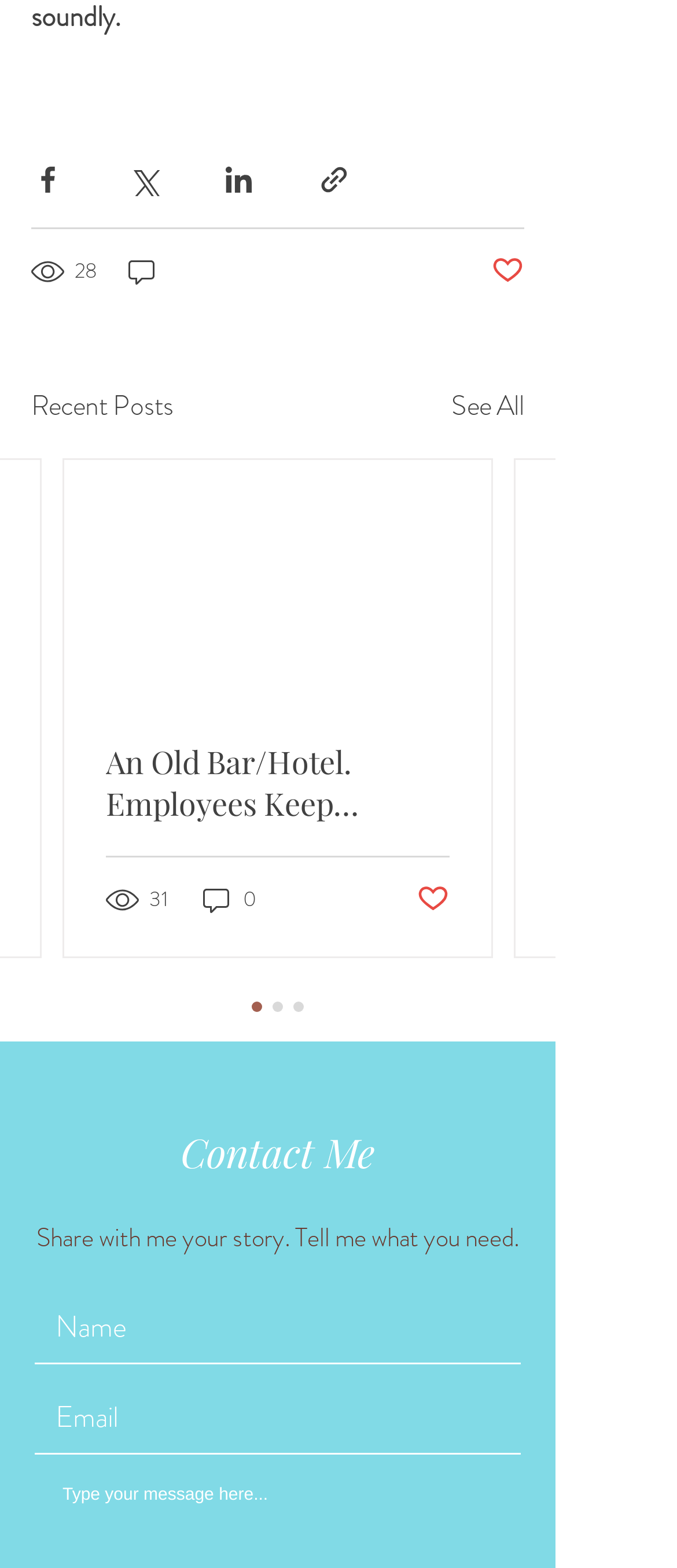What is the title of the second heading?
Please answer the question with a detailed and comprehensive explanation.

The second heading on the webpage is titled 'Contact Me', which is located below the 'Recent Posts' section.